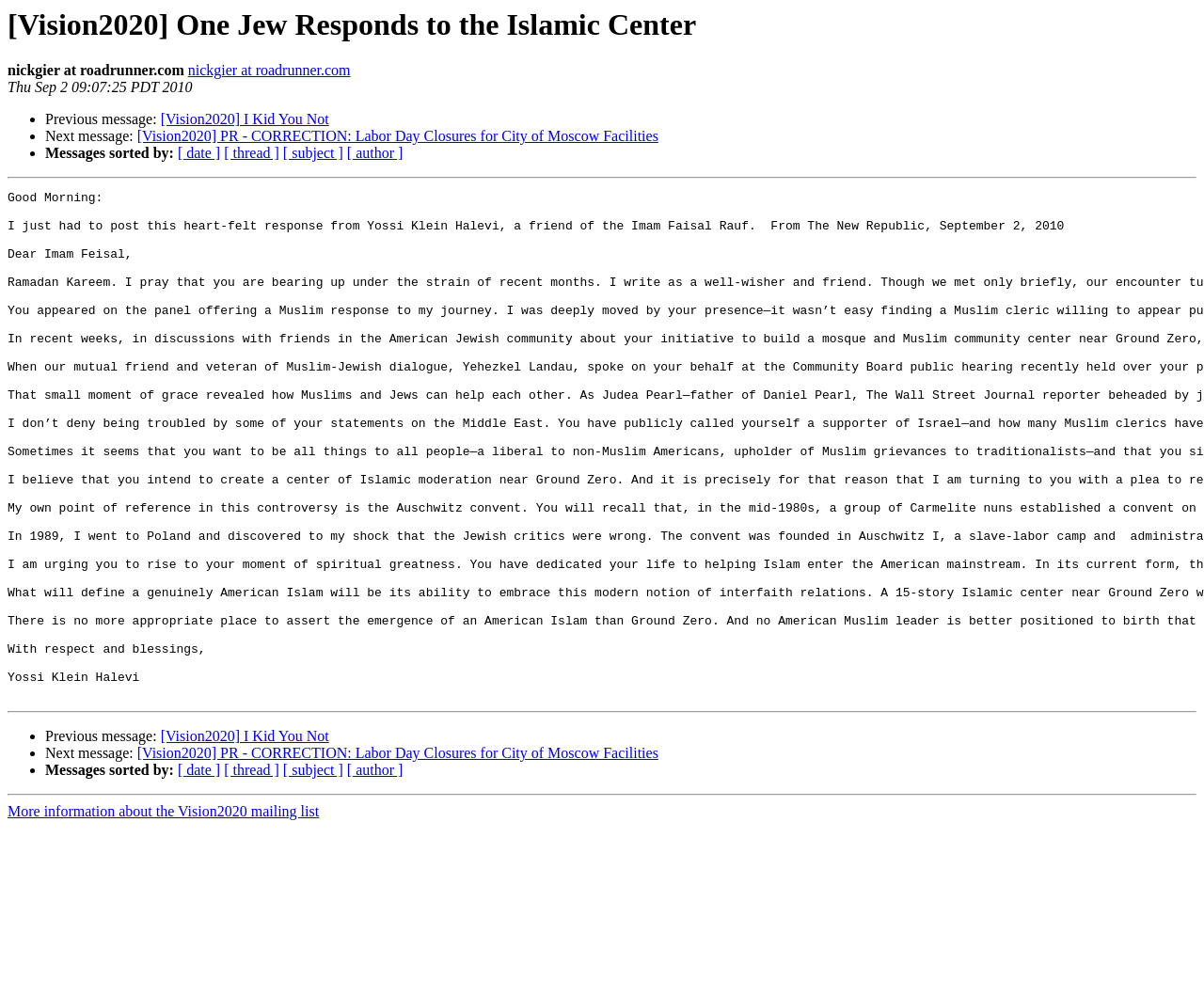Offer an extensive depiction of the webpage and its key elements.

The webpage appears to be a forum or discussion board page, specifically a message thread from the "Vision2020" mailing list. At the top, there is a heading with the title "[Vision2020] One Jew Responds to the Islamic Center" and the email address "nickgier at roadrunner.com" is displayed below it. The date "Thu Sep 2 09:07:25 PDT 2010" is also shown.

Below the heading, there are navigation links to previous and next messages, as well as options to sort messages by date, thread, subject, or author. These links are arranged horizontally and are separated by list markers.

The page is divided into sections by horizontal separators. The main content of the page is a message thread, which is repeated twice on the page. Each message thread section has links to previous and next messages, as well as options to sort messages by date, thread, subject, or author.

At the bottom of the page, there is a link to "More information about the Vision2020 mailing list". Overall, the page has a simple and functional design, with a focus on providing easy navigation and access to message threads and sorting options.